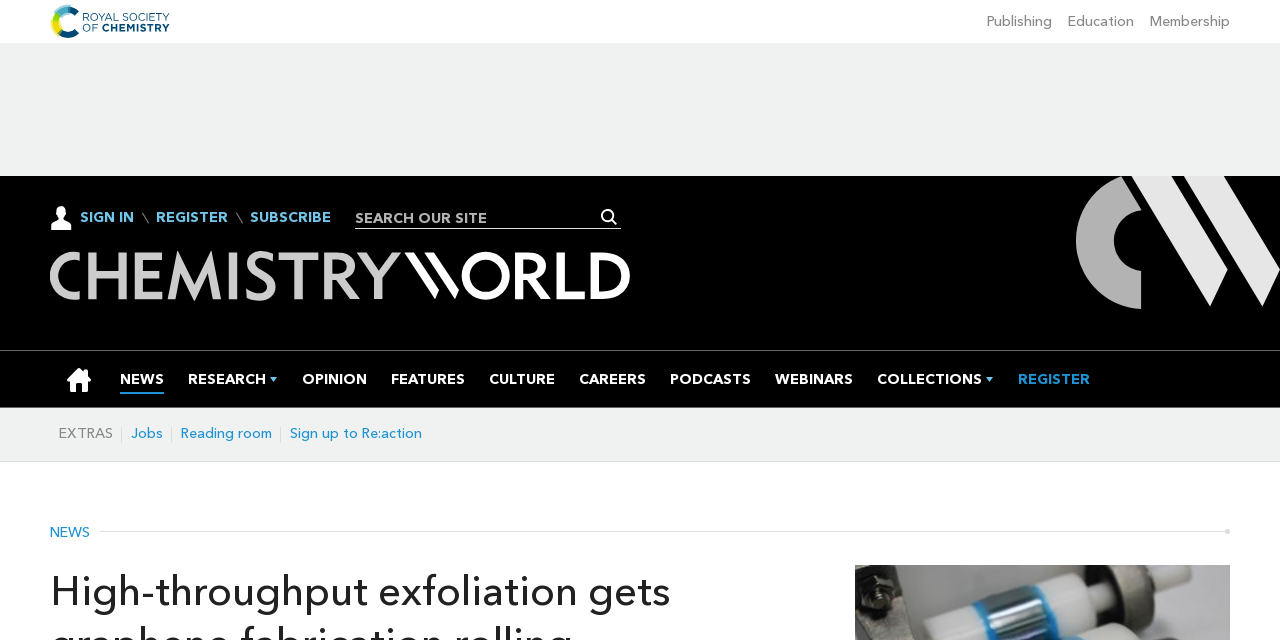Answer the question using only one word or a concise phrase: What is the text of the search button?

SEARCH